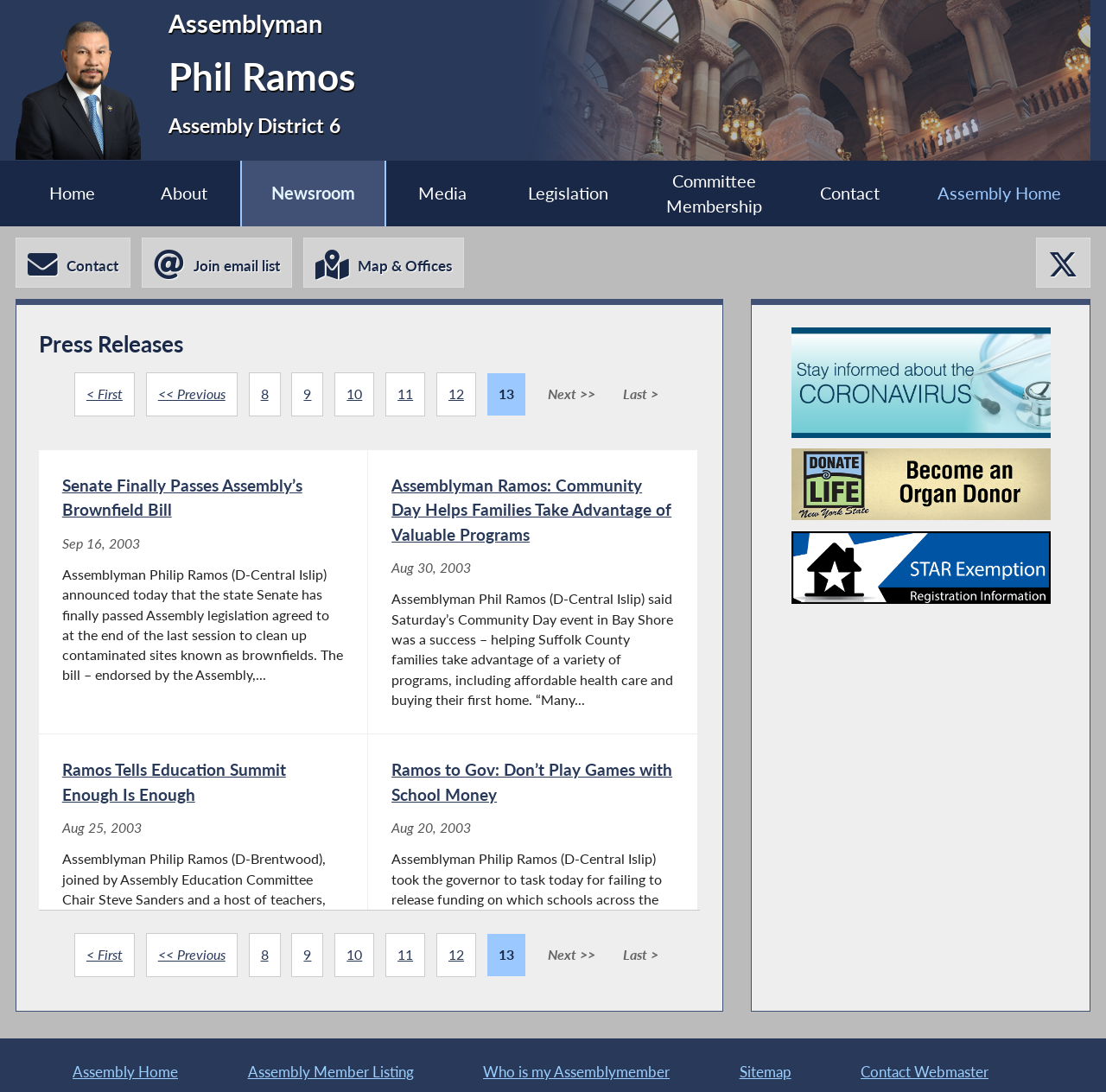Find the bounding box coordinates of the element to click in order to complete this instruction: "Contact Assemblyman Phil Ramos". The bounding box coordinates must be four float numbers between 0 and 1, denoted as [left, top, right, bottom].

[0.014, 0.217, 0.118, 0.263]